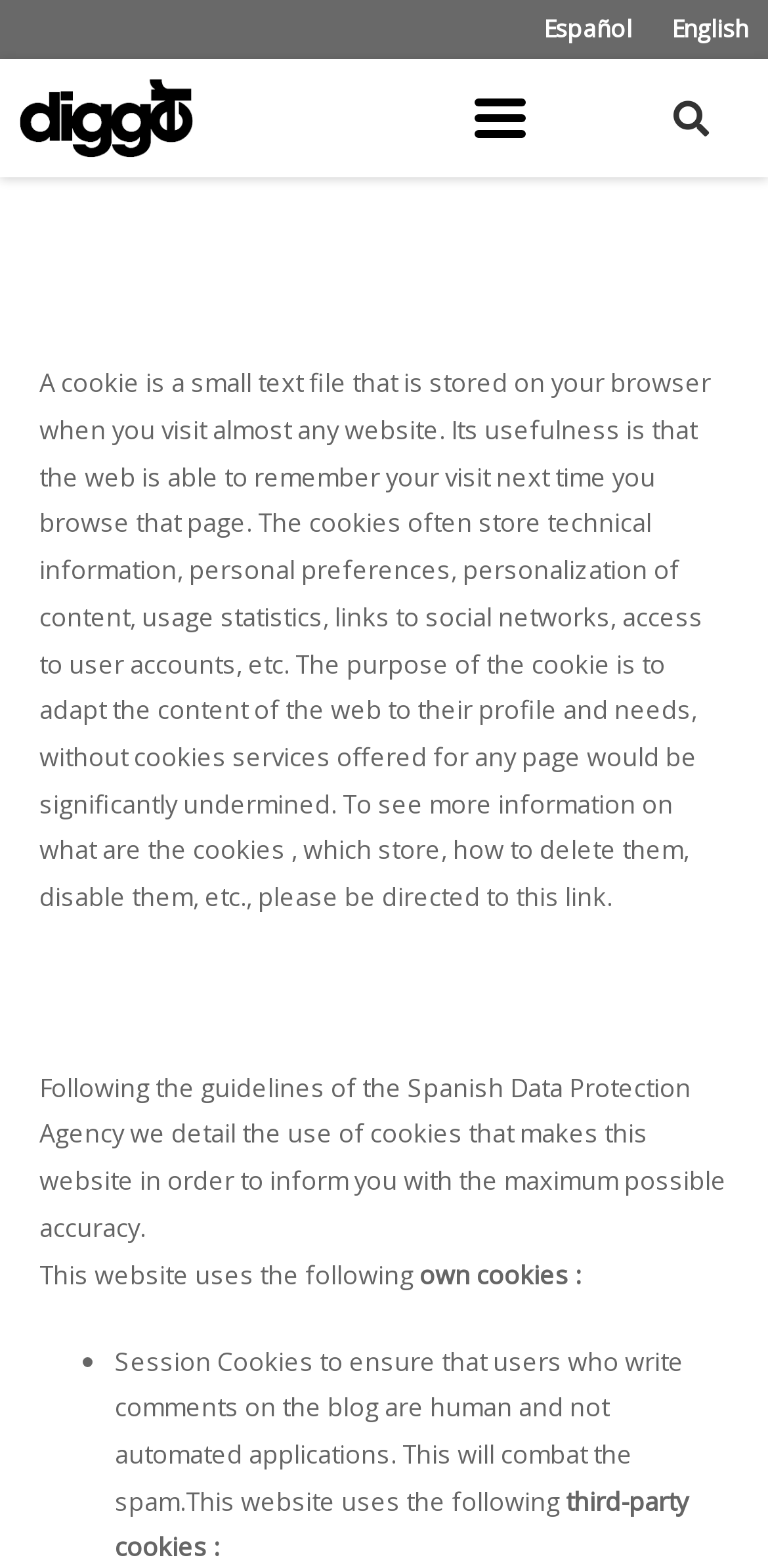Please provide a one-word or short phrase answer to the question:
How many types of cookies are mentioned on this website?

two